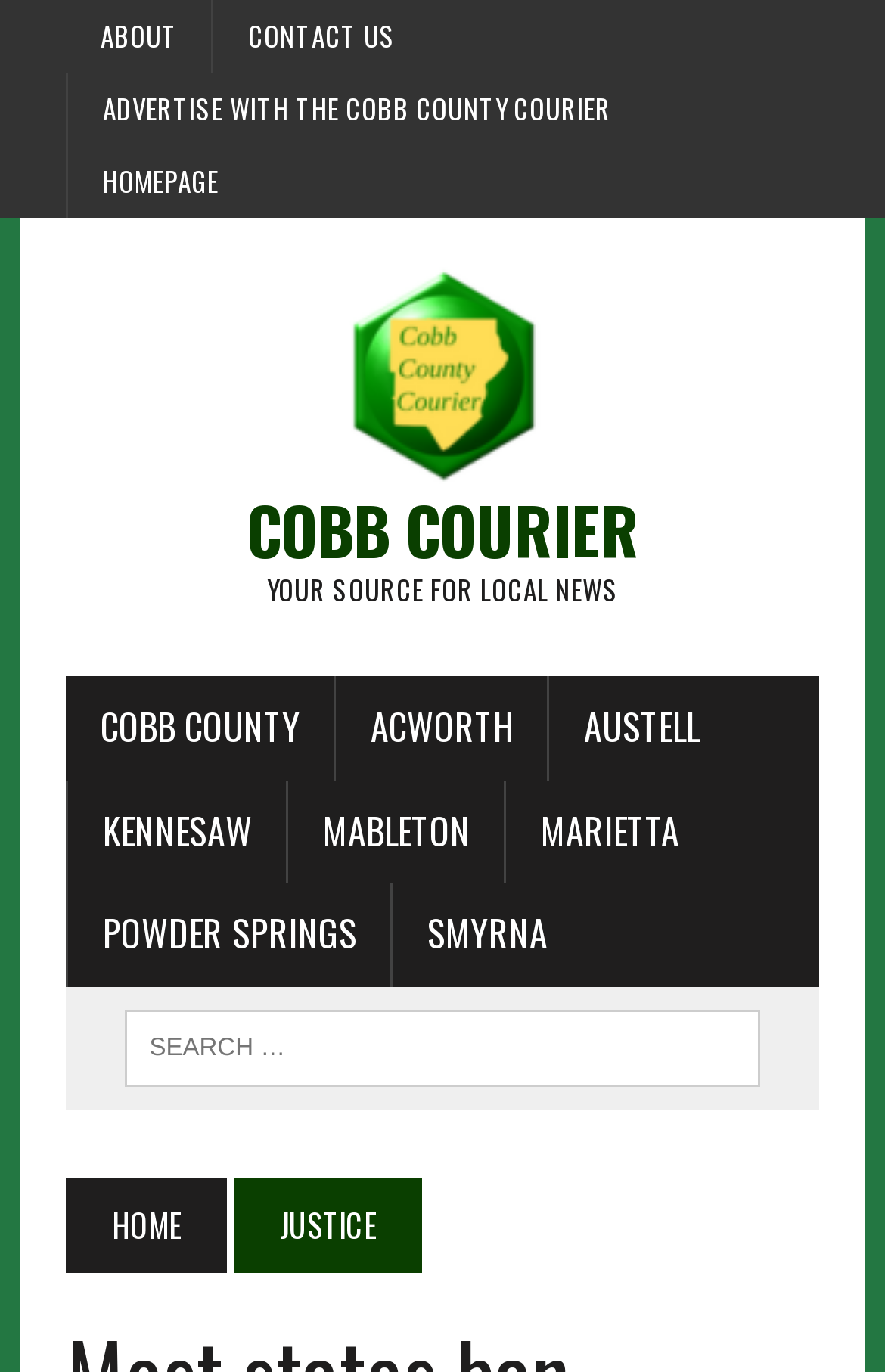Please identify the coordinates of the bounding box for the clickable region that will accomplish this instruction: "read local news in Cobb County".

[0.075, 0.493, 0.378, 0.568]